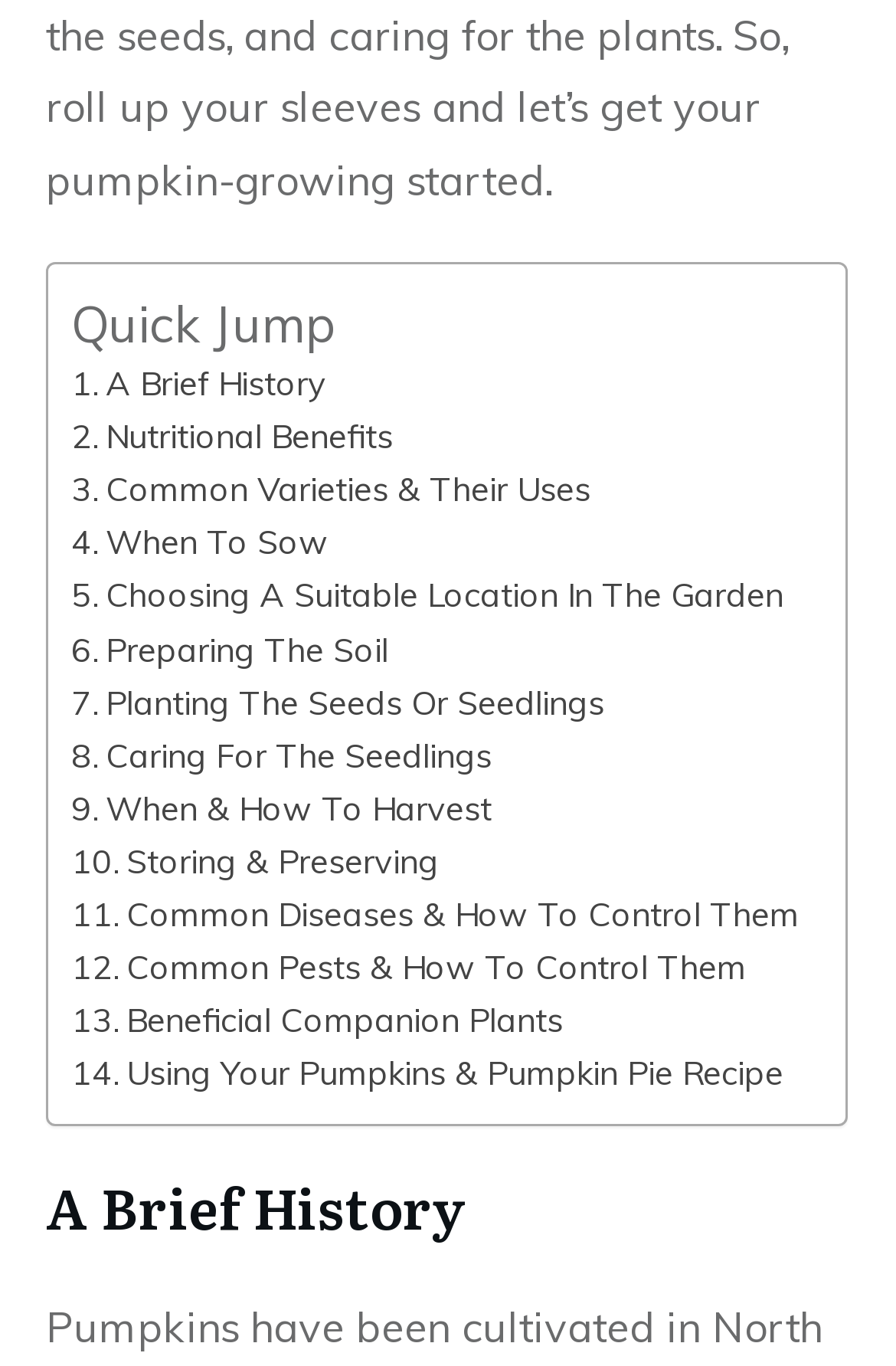Find and specify the bounding box coordinates that correspond to the clickable region for the instruction: "click on 'A Brief History'".

[0.079, 0.263, 0.364, 0.302]